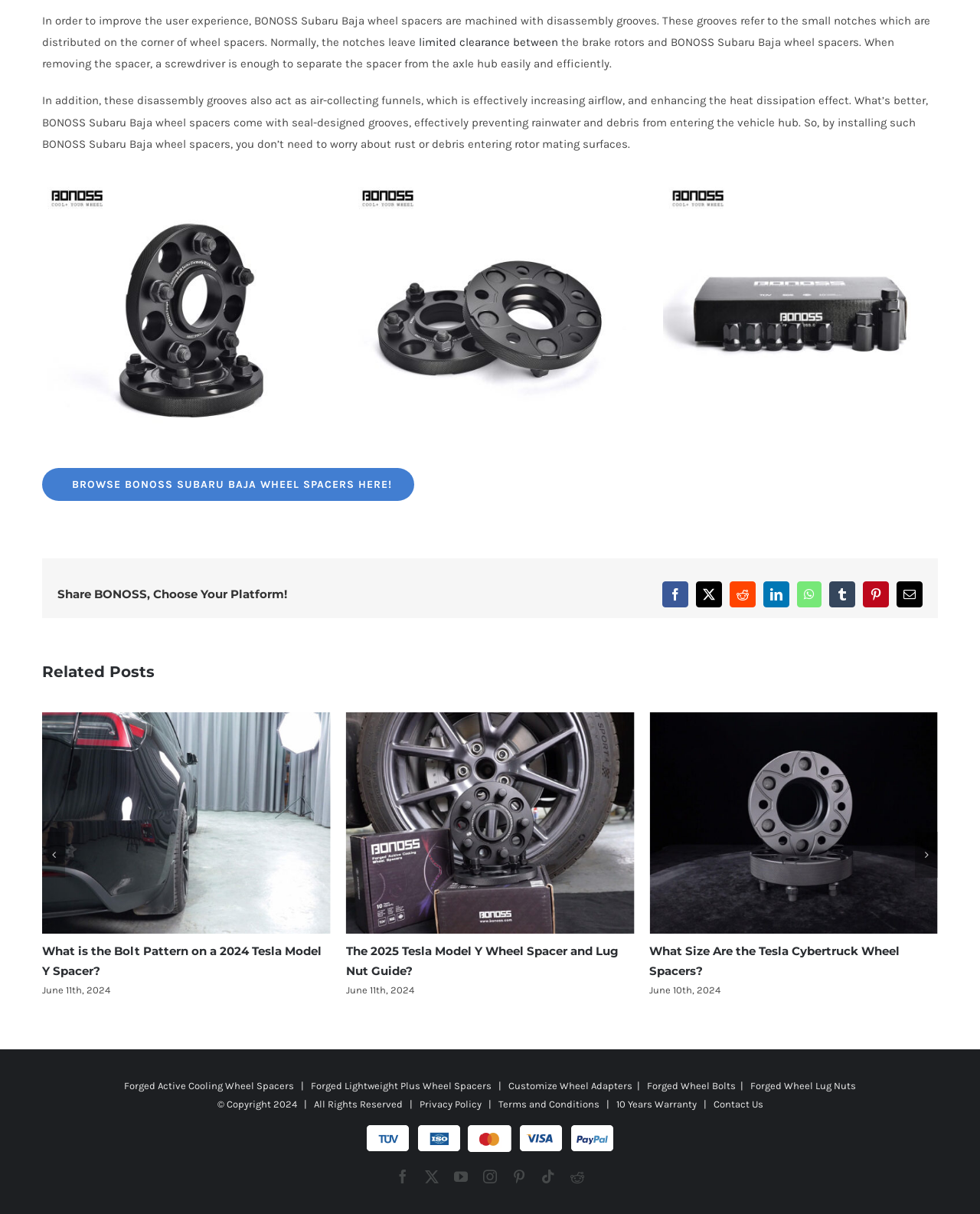How many related posts are shown on the webpage?
Using the picture, provide a one-word or short phrase answer.

3